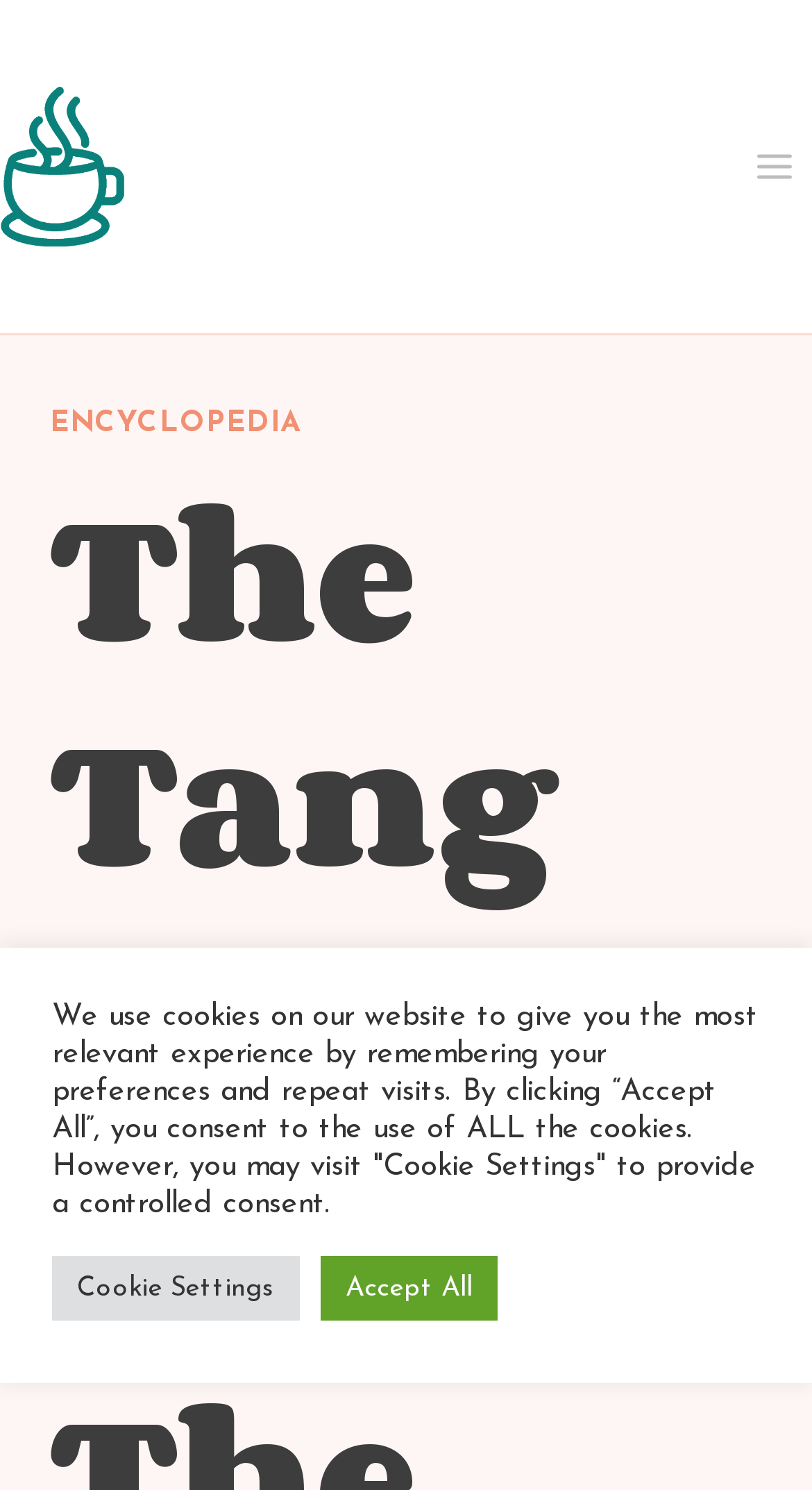Carefully examine the image and provide an in-depth answer to the question: What is the logo of the website?

The logo of the website is located at the top left corner of the webpage, and it is an image with the text 'Encyclopedia.Migrationlaw.Org'.